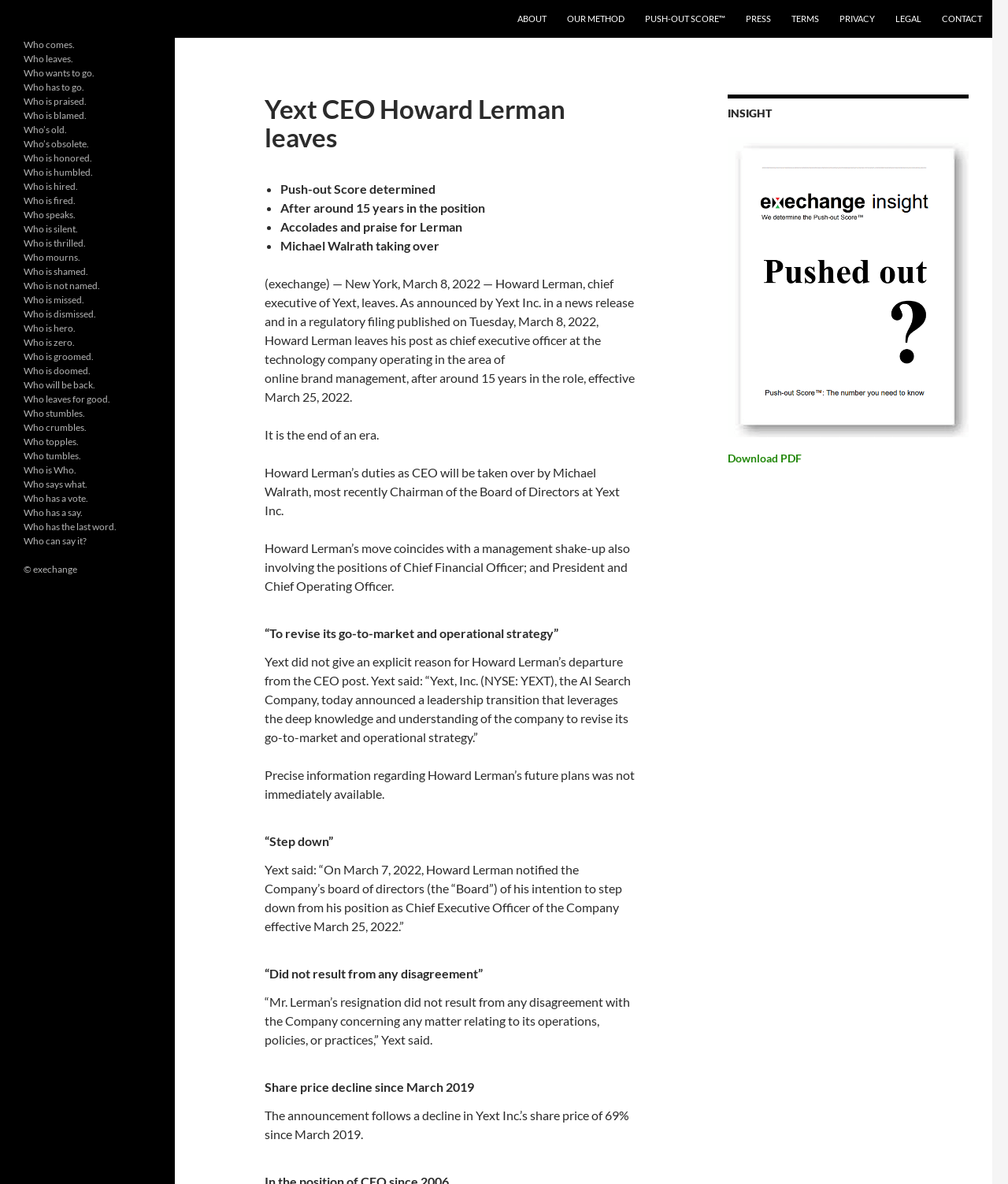Who is leaving Yext as CEO?
Use the image to answer the question with a single word or phrase.

Howard Lerman